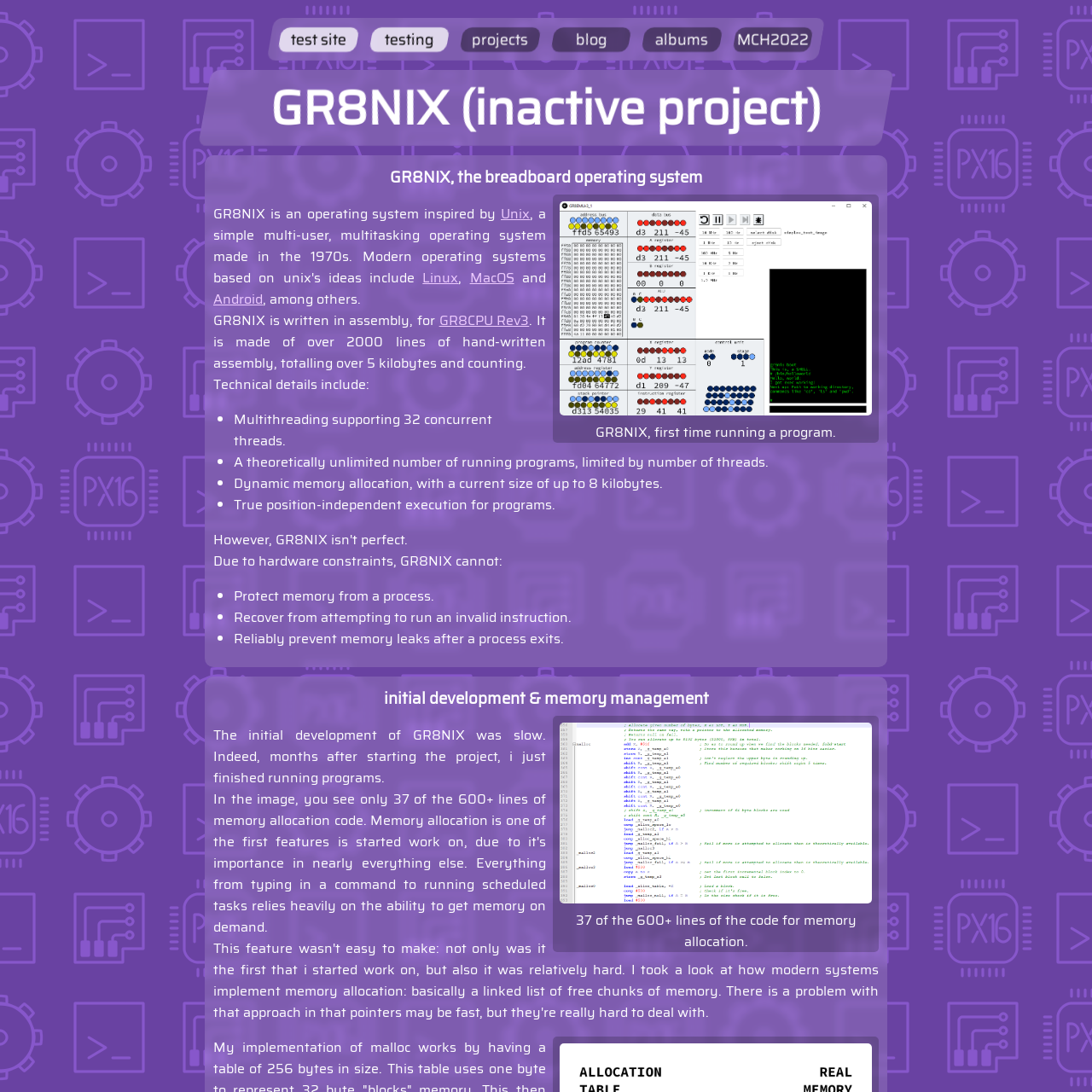Identify the bounding box for the given UI element using the description provided. Coordinates should be in the format (top-left x, top-left y, bottom-right x, bottom-right y) and must be between 0 and 1. Here is the description: MCH2022

[0.666, 0.027, 0.75, 0.047]